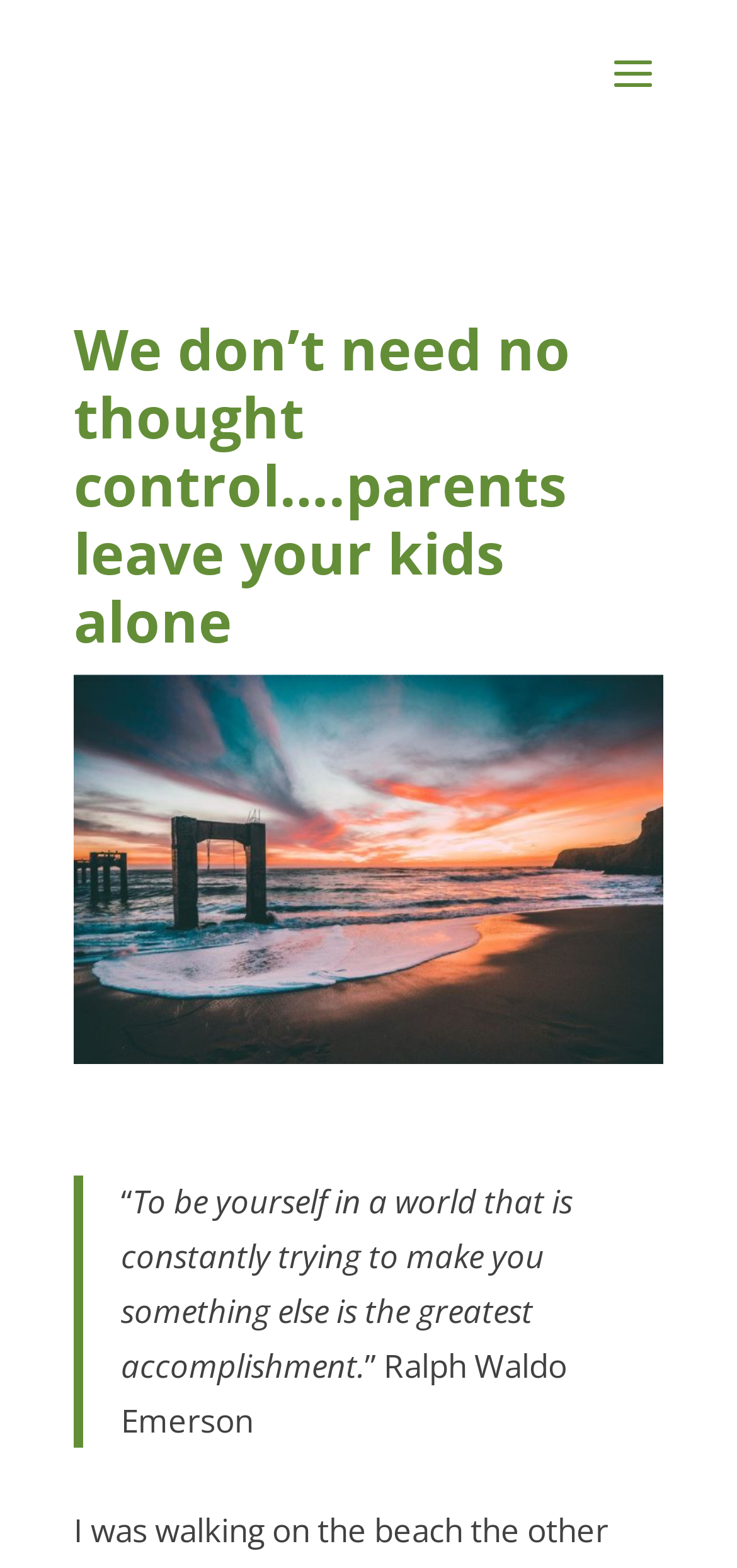Give a one-word or short-phrase answer to the following question: 
Who is the author of the quote?

Ralph Waldo Emerson